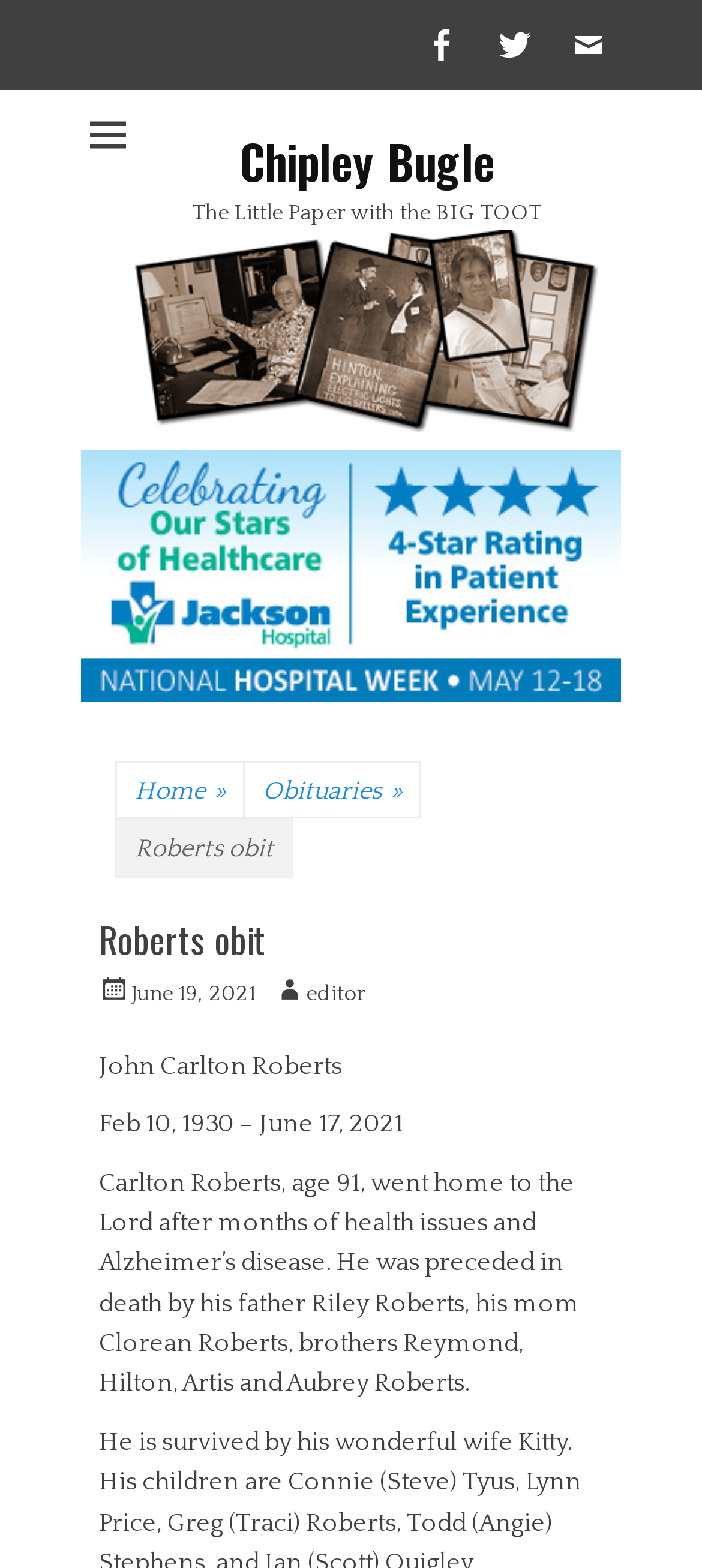Determine the bounding box coordinates of the UI element that matches the following description: "June 19, 2021". The coordinates should be four float numbers between 0 and 1 in the format [left, top, right, bottom].

[0.141, 0.626, 0.364, 0.641]